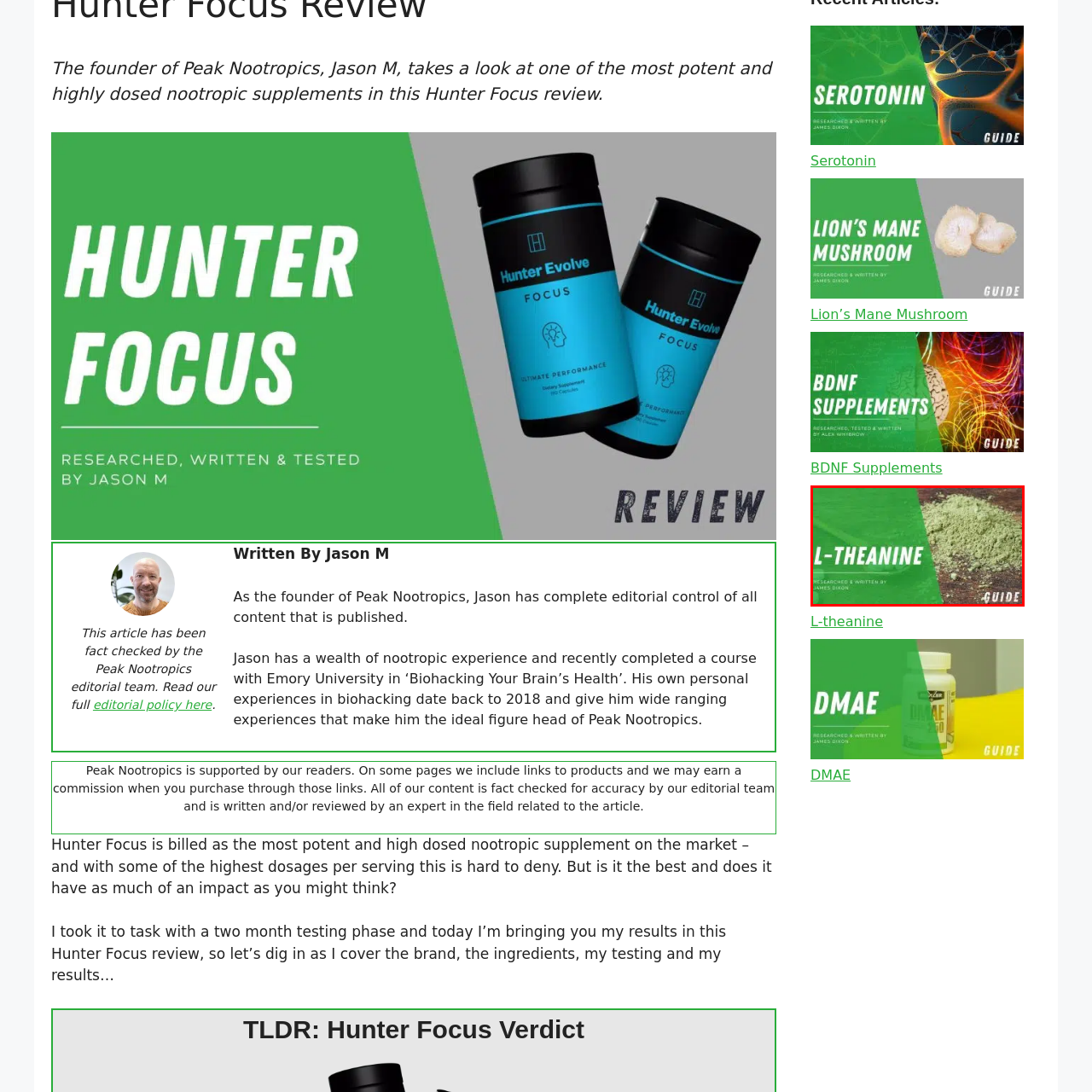What is the purpose of L-theanine?
Examine the area marked by the red bounding box and respond with a one-word or short phrase answer.

calming properties